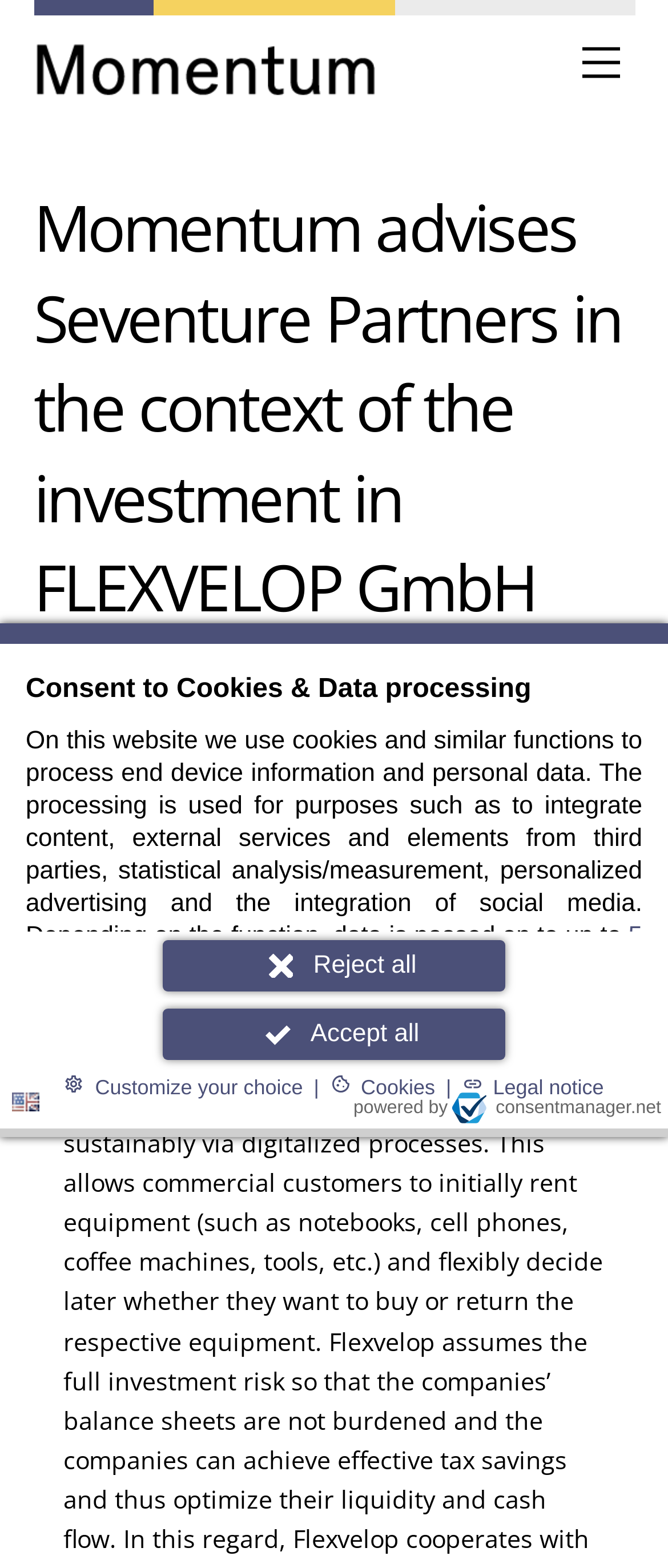Provide the bounding box coordinates of the area you need to click to execute the following instruction: "Click the 'Language: en' button".

[0.008, 0.689, 0.069, 0.716]